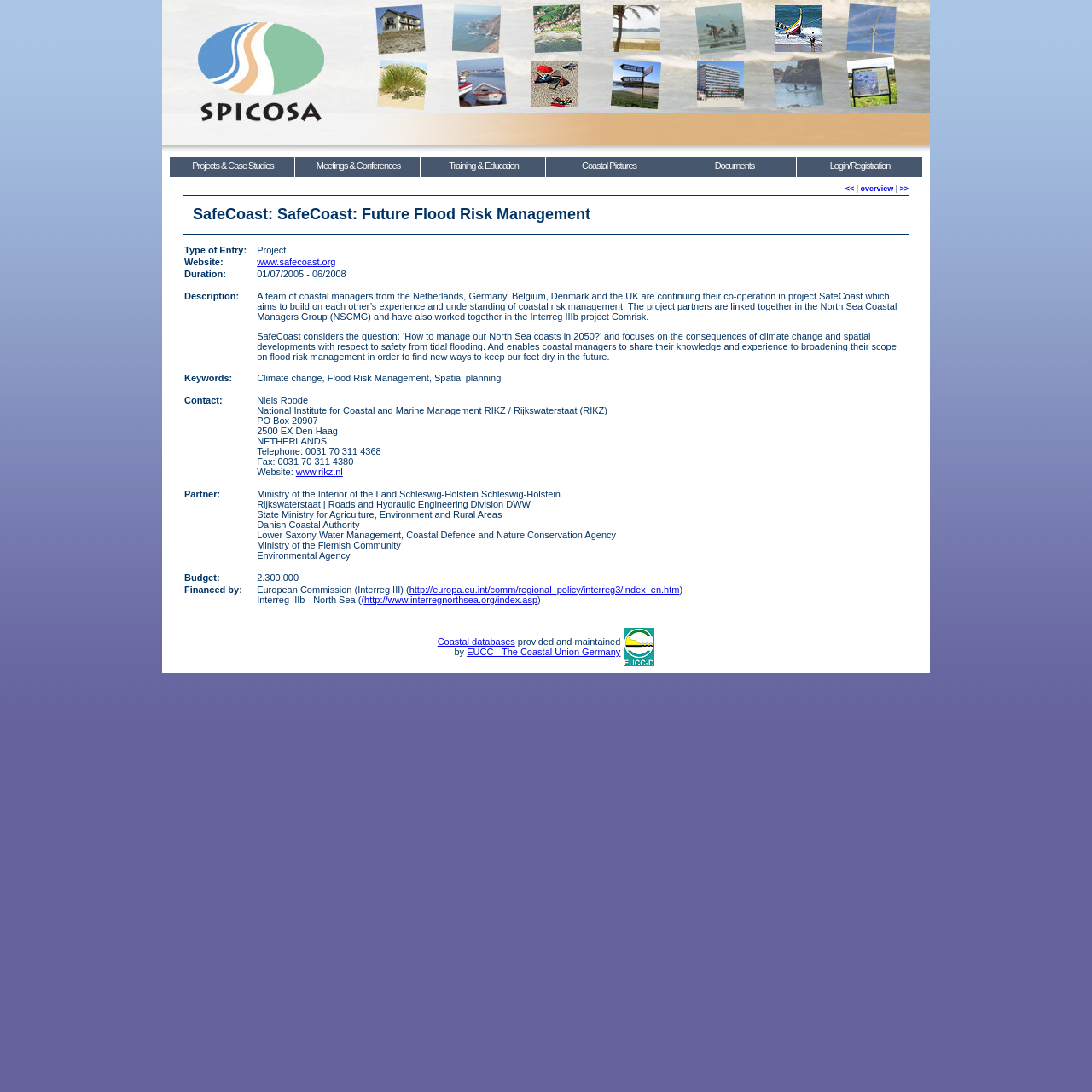Please analyze the image and give a detailed answer to the question:
Who is the contact person for the project?

The contact person for the project is mentioned in the table row with the label 'Contact:' as 'Niels Roode' from the National Institute for Coastal and Marine Management RIKZ / Rijkswaterstaat.